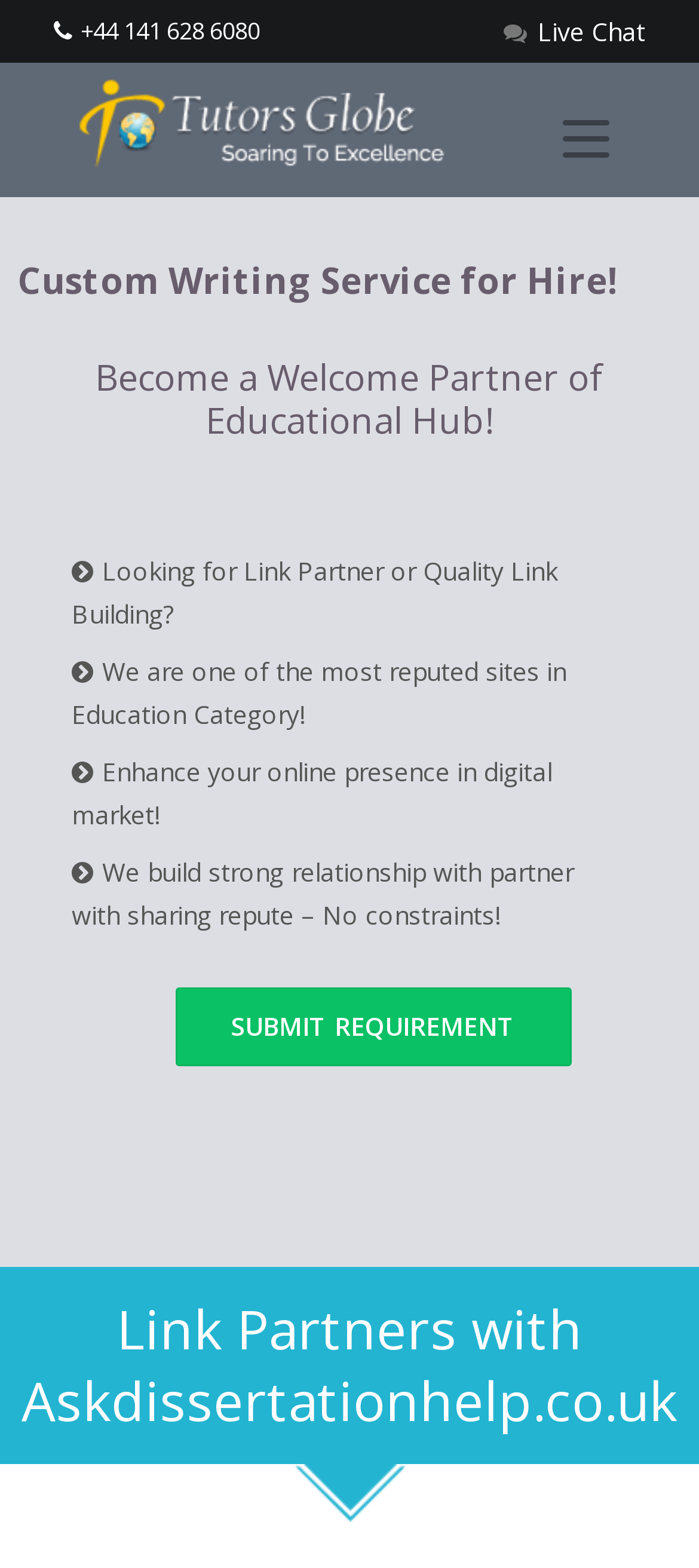With reference to the screenshot, provide a detailed response to the question below:
What type of service is offered by the website?

The website offers custom writing and link building services, as indicated by the presence of links and text related to these services, such as 'Custom Writing Service, Thesis/Dissertation' and 'Link Partners with Askdissertationhelp.co.uk'.